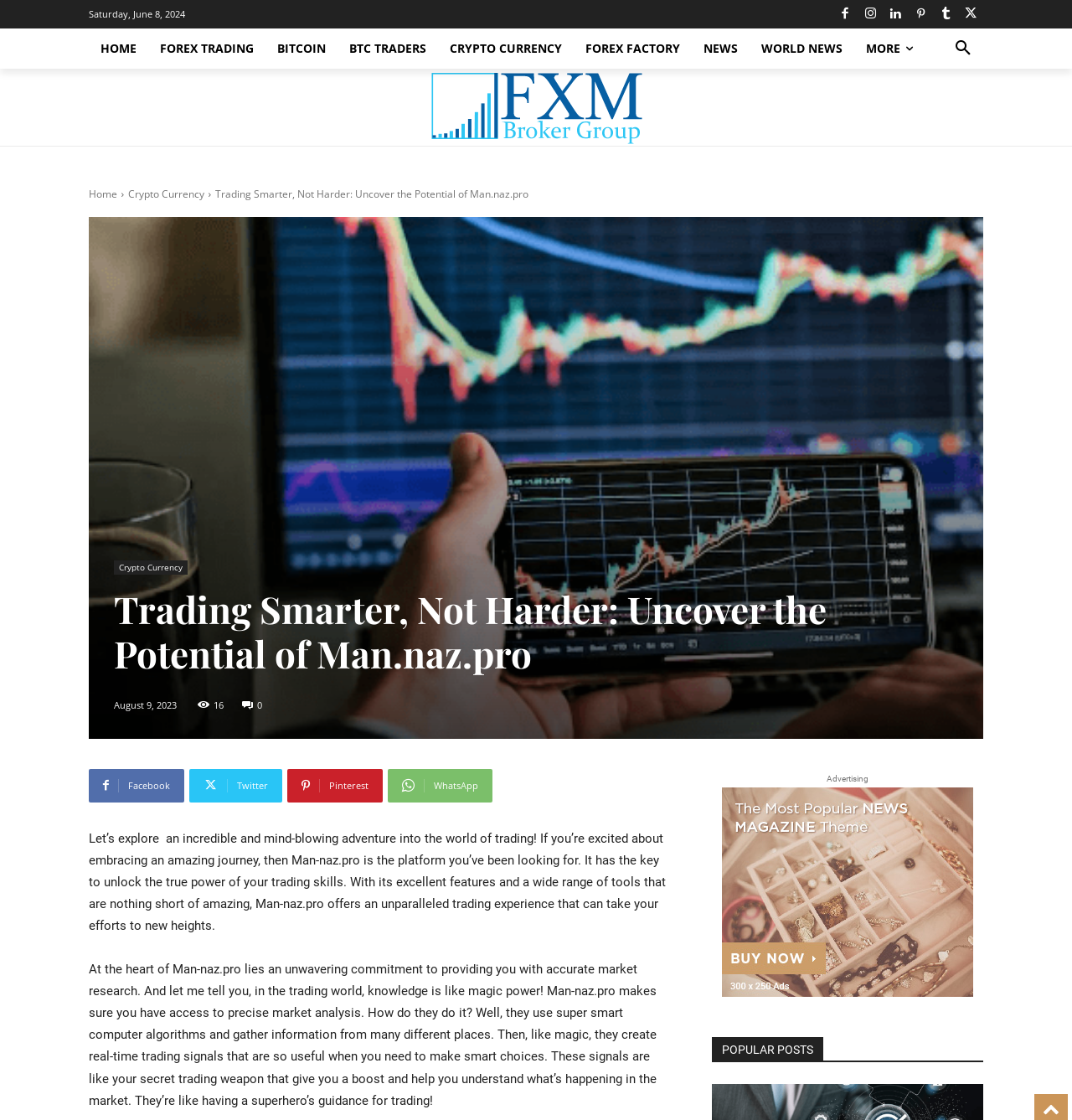Identify the bounding box coordinates of the clickable section necessary to follow the following instruction: "Check the NEWS section". The coordinates should be presented as four float numbers from 0 to 1, i.e., [left, top, right, bottom].

[0.645, 0.025, 0.699, 0.061]